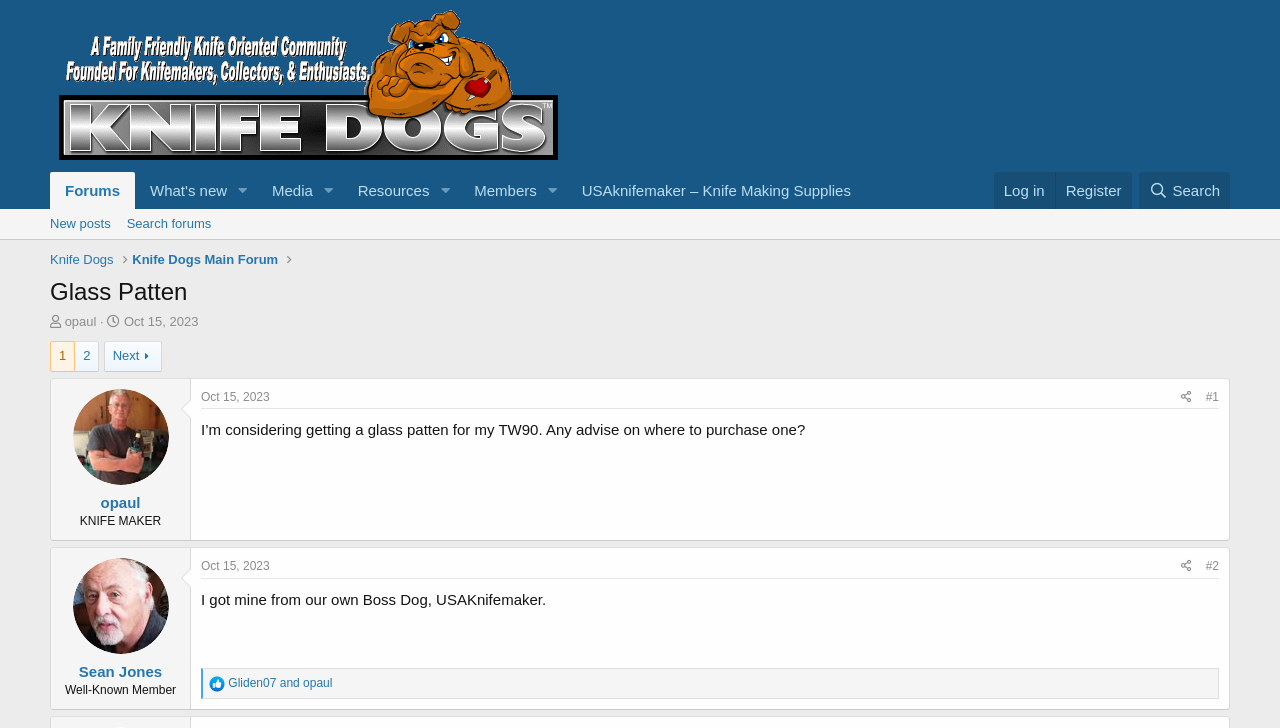Please pinpoint the bounding box coordinates for the region I should click to adhere to this instruction: "Read the post from 'opaul'".

[0.057, 0.534, 0.132, 0.666]